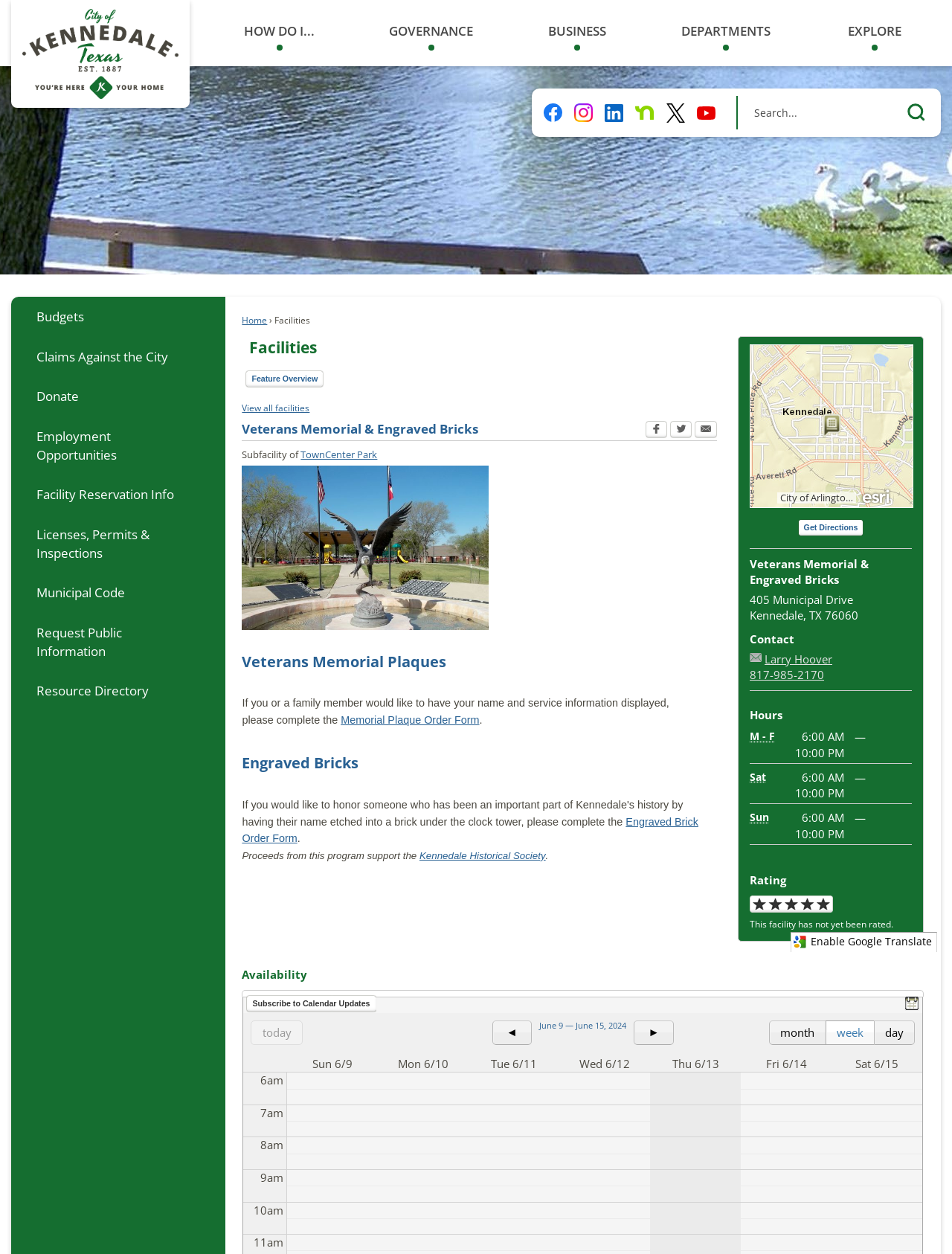Please provide the bounding box coordinates in the format (top-left x, top-left y, bottom-right x, bottom-right y). Remember, all values are floating point numbers between 0 and 1. What is the bounding box coordinate of the region described as: Get Directions

[0.838, 0.414, 0.907, 0.428]